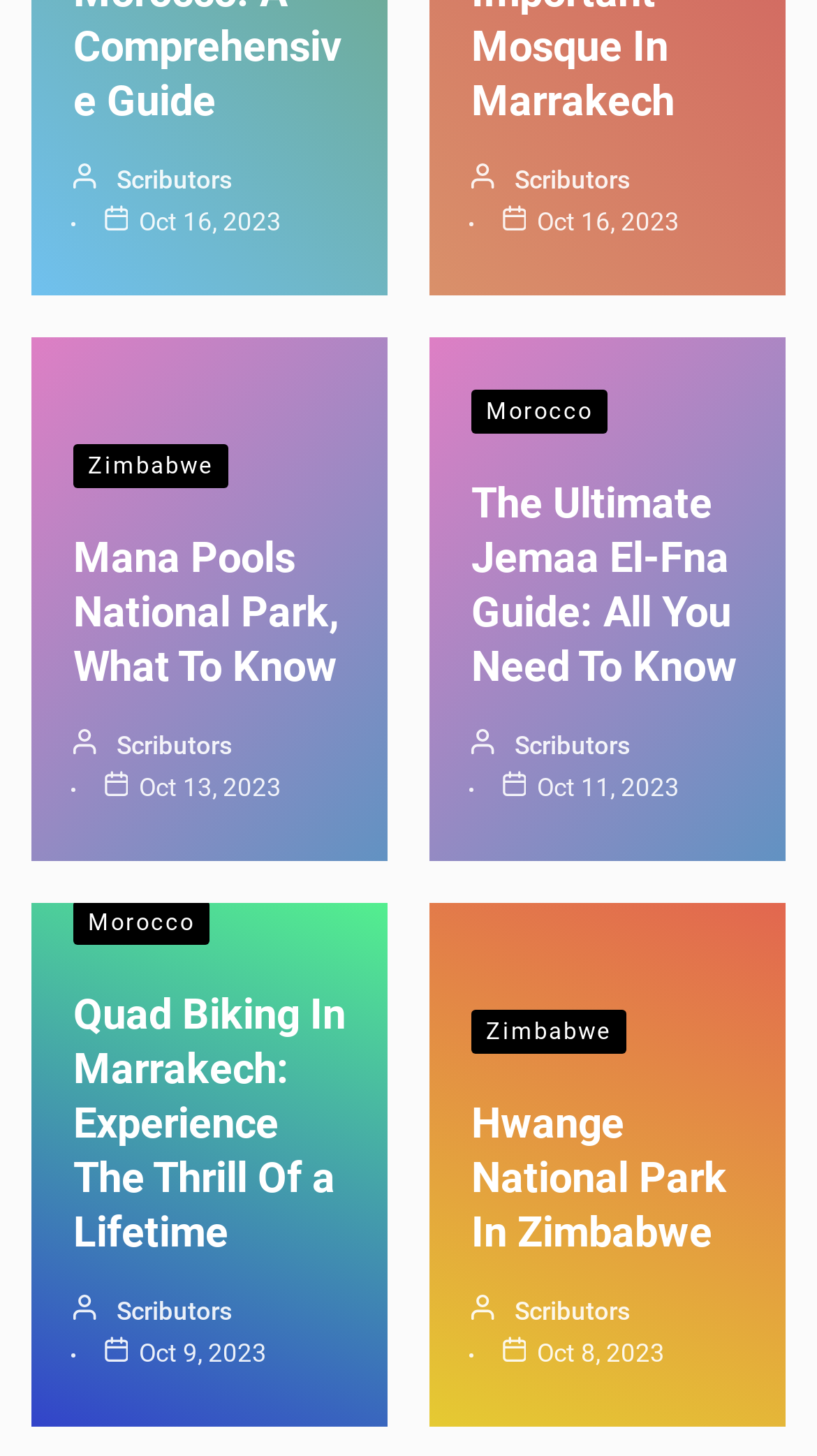Please mark the bounding box coordinates of the area that should be clicked to carry out the instruction: "View the article about The suqre of Jemaa El Fna and the Koutoubia mosque".

[0.526, 0.231, 0.962, 0.591]